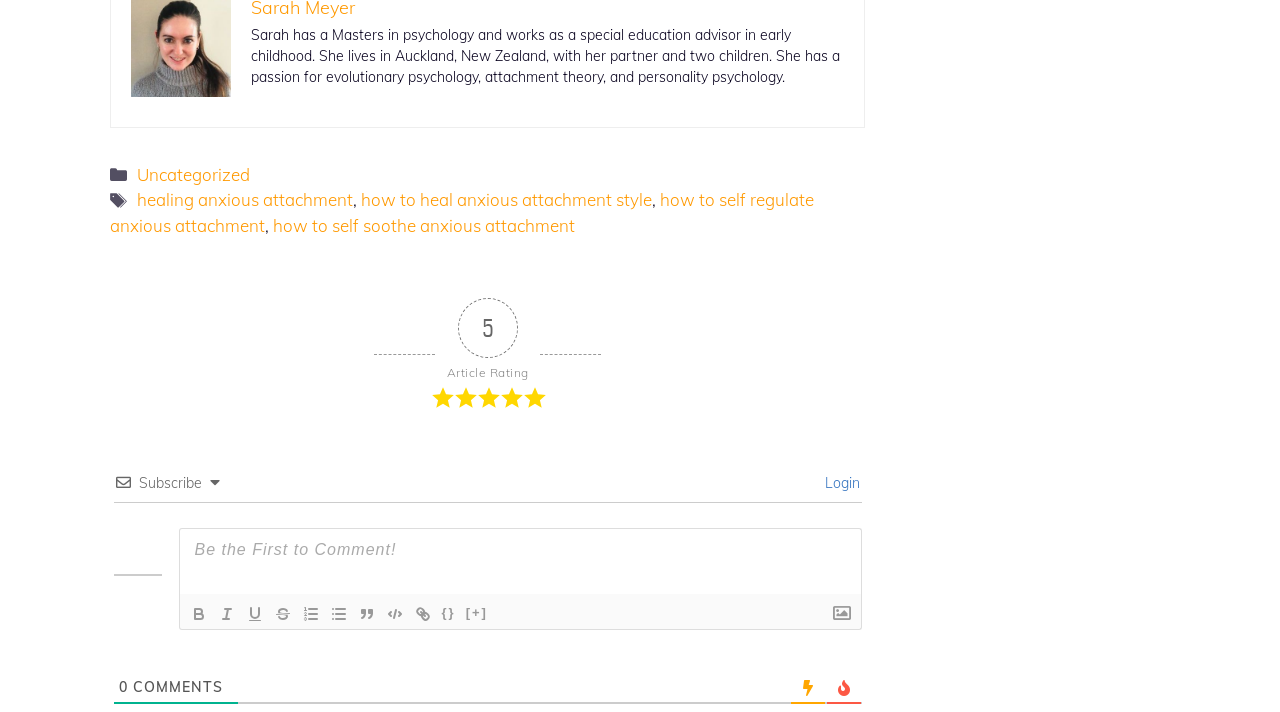Please answer the following question using a single word or phrase: What is the name of the person who wrote the article?

Sarah